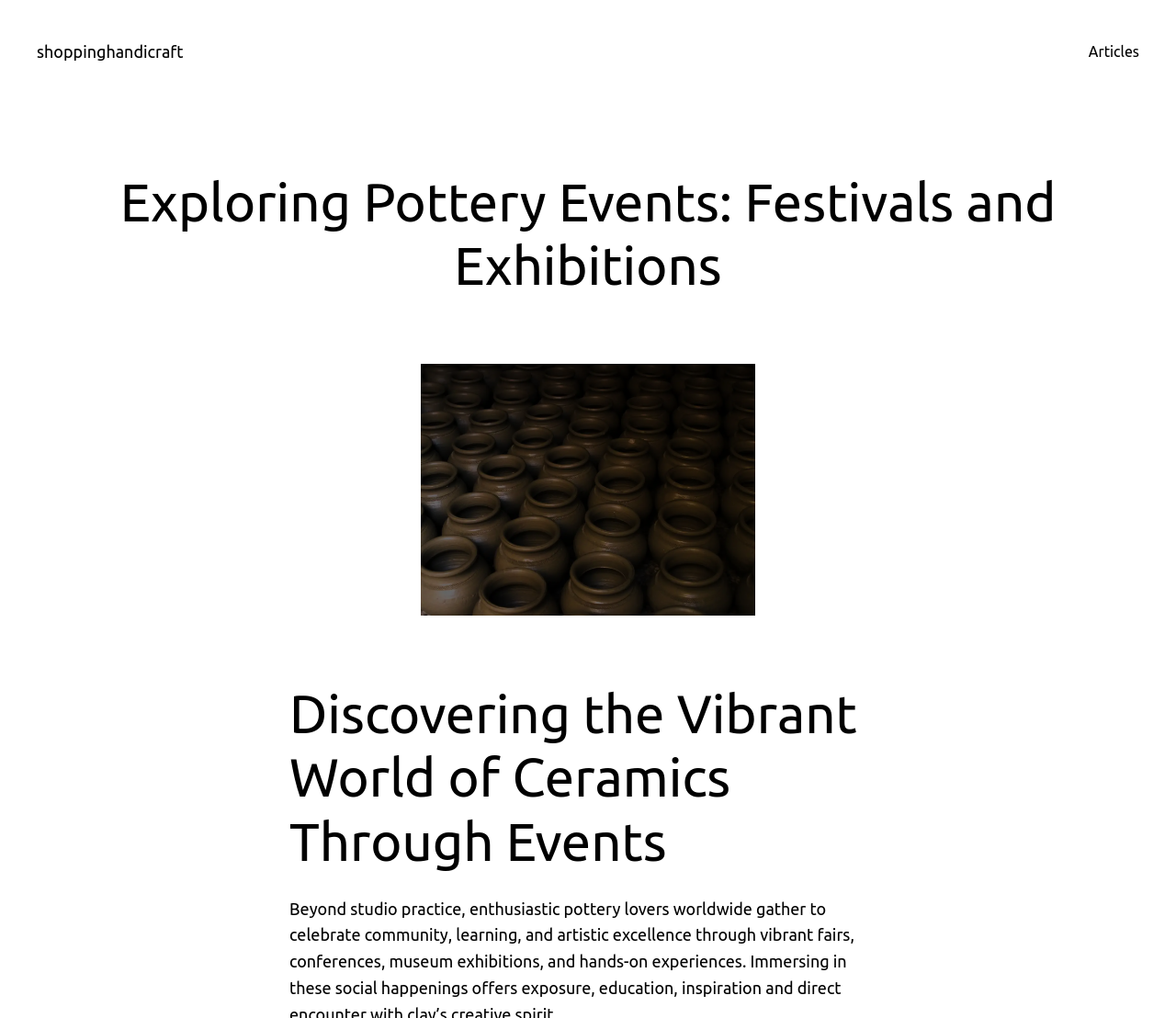Explain the webpage in detail.

The webpage is about exploring pottery events, festivals, and exhibitions. At the top left, there is a link to the website's homepage, "shoppinghandicraft". On the top right, there is a navigation menu with a link to "Articles". 

Below the navigation menu, the main content area begins. It starts with a heading that reads "Exploring Pottery Events: Festivals and Exhibitions". 

To the right of the heading, there is an image of a pile of clay jars, which takes up a significant portion of the page. 

Below the image, there is another heading that reads "Discovering the Vibrant World of Ceramics Through Events". This heading is positioned roughly in the middle of the page, and it likely introduces the main content of the webpage, which is about celebrating community, learning, and artistic excellence in ceramics through various events.